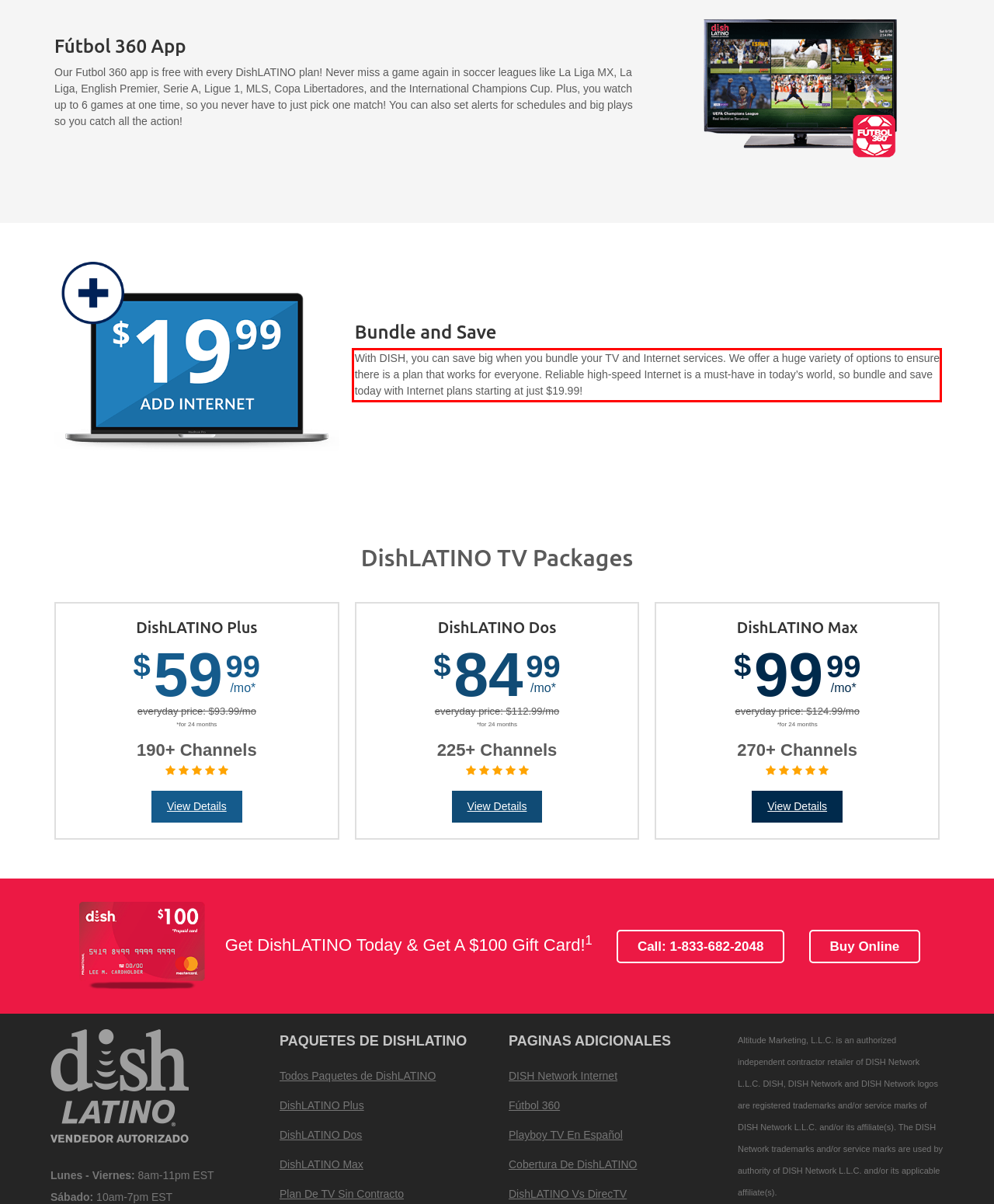The screenshot you have been given contains a UI element surrounded by a red rectangle. Use OCR to read and extract the text inside this red rectangle.

With DISH, you can save big when you bundle your TV and Internet services. We offer a huge variety of options to ensure there is a plan that works for everyone. Reliable high-speed Internet is a must-have in today’s world, so bundle and save today with Internet plans starting at just $19.99!